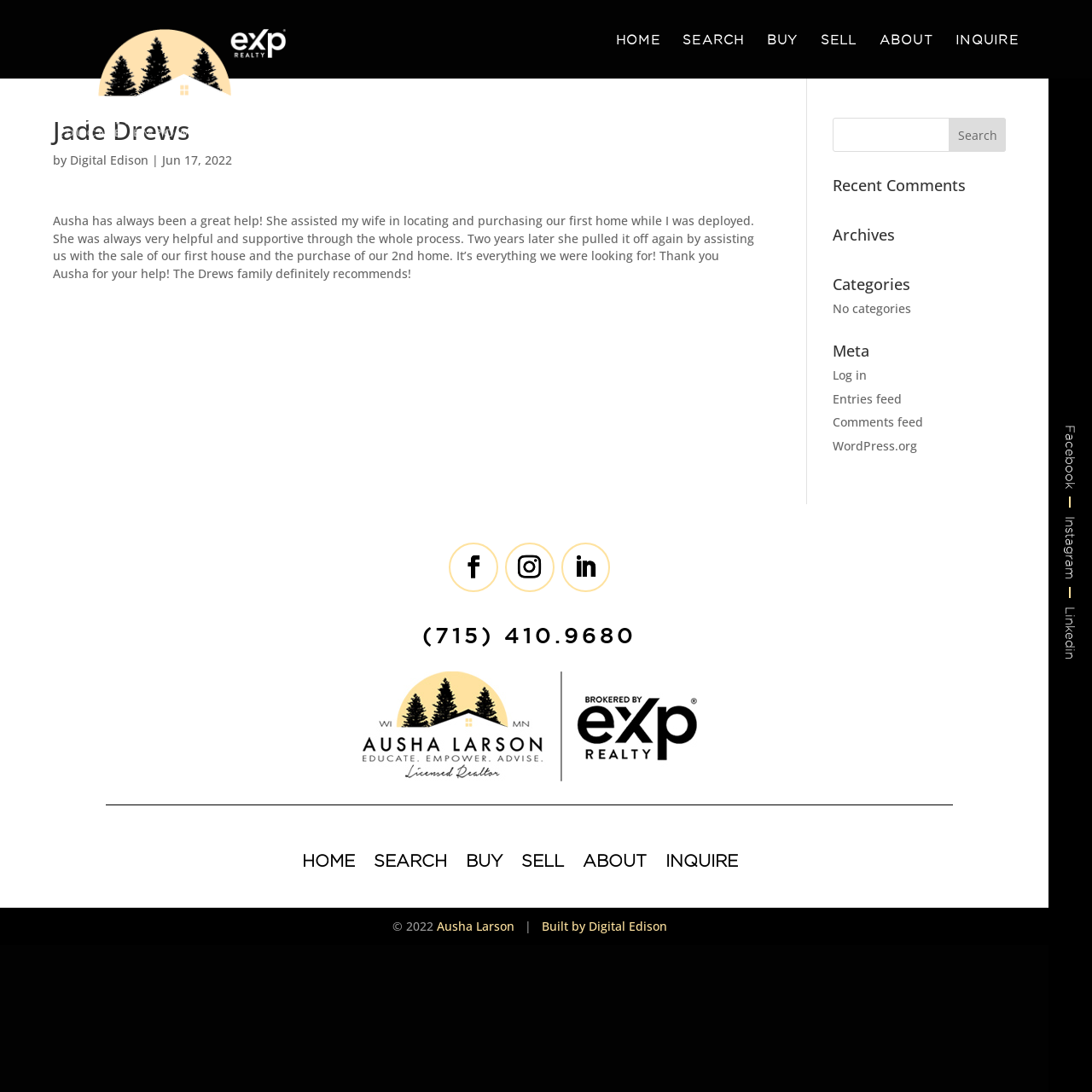What is the purpose of the search bar?
Provide a well-explained and detailed answer to the question.

The search bar is located in the middle of the webpage, and it has a button that says 'Search'. This suggests that the purpose of the search bar is to allow users to search for properties, likely based on certain criteria such as location, price, or features.